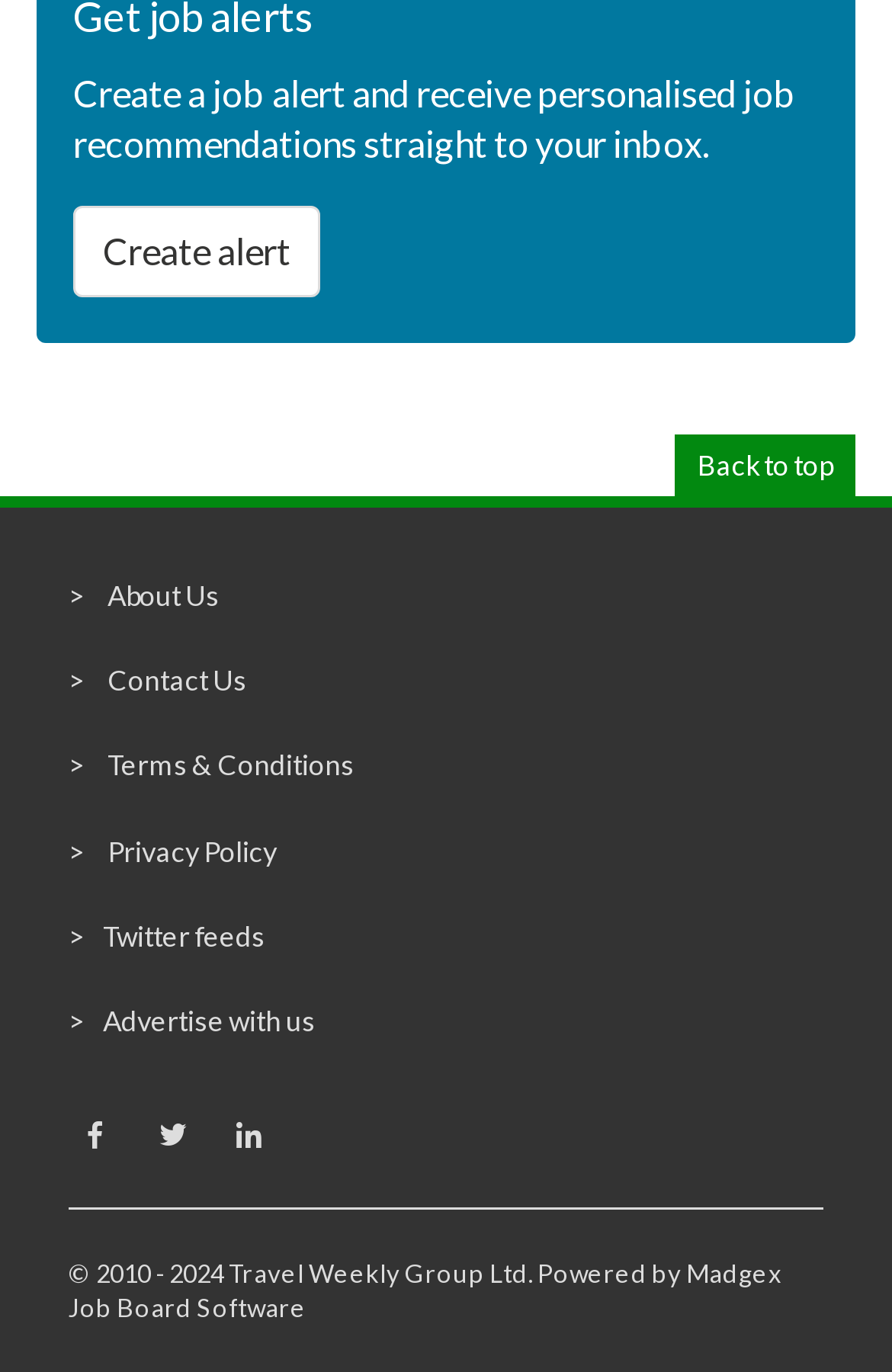Using the element description Twitter, predict the bounding box coordinates for the UI element. Provide the coordinates in (top-left x, top-left y, bottom-right x, bottom-right y) format with values ranging from 0 to 1.

[0.164, 0.808, 0.226, 0.847]